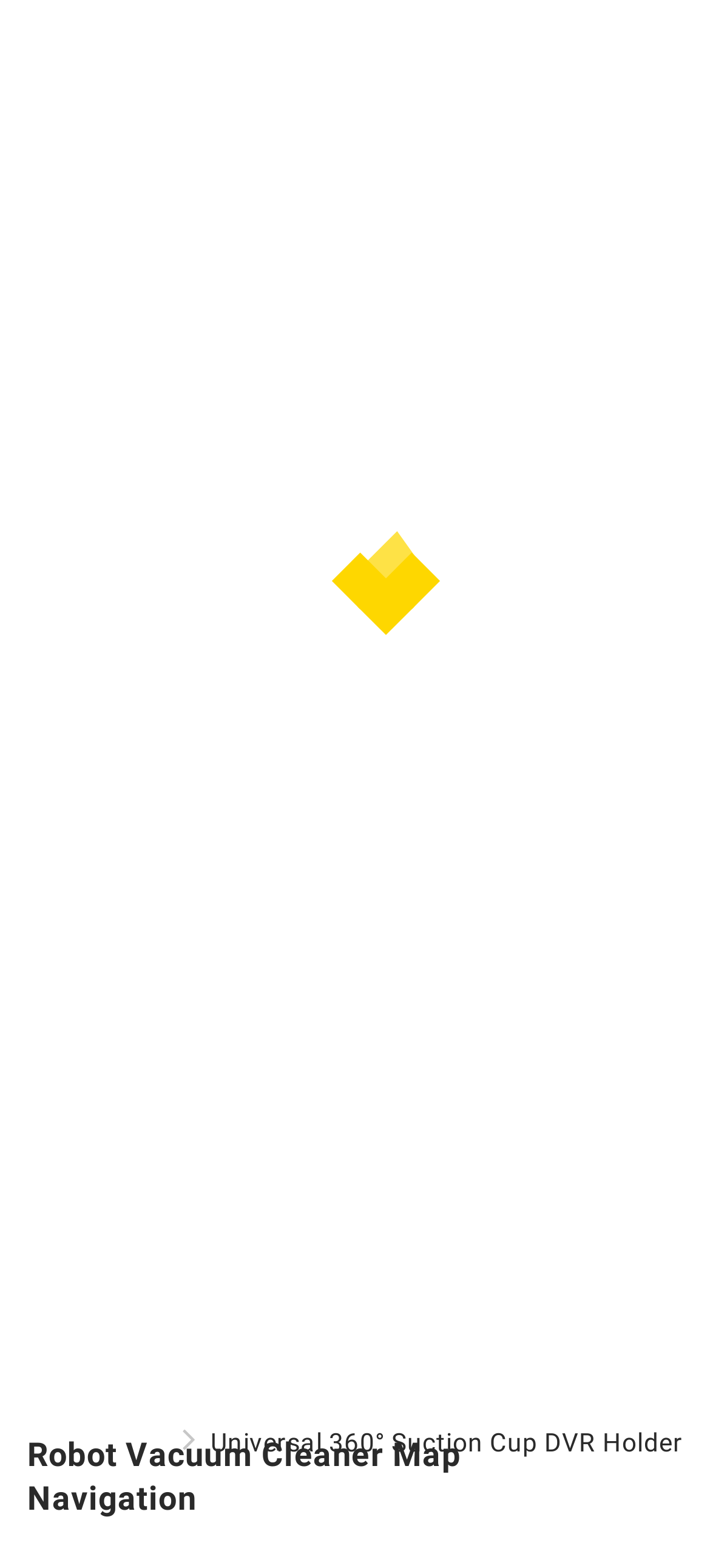Provide the bounding box coordinates of the section that needs to be clicked to accomplish the following instruction: "Compare products."

[0.531, 0.256, 0.628, 0.282]